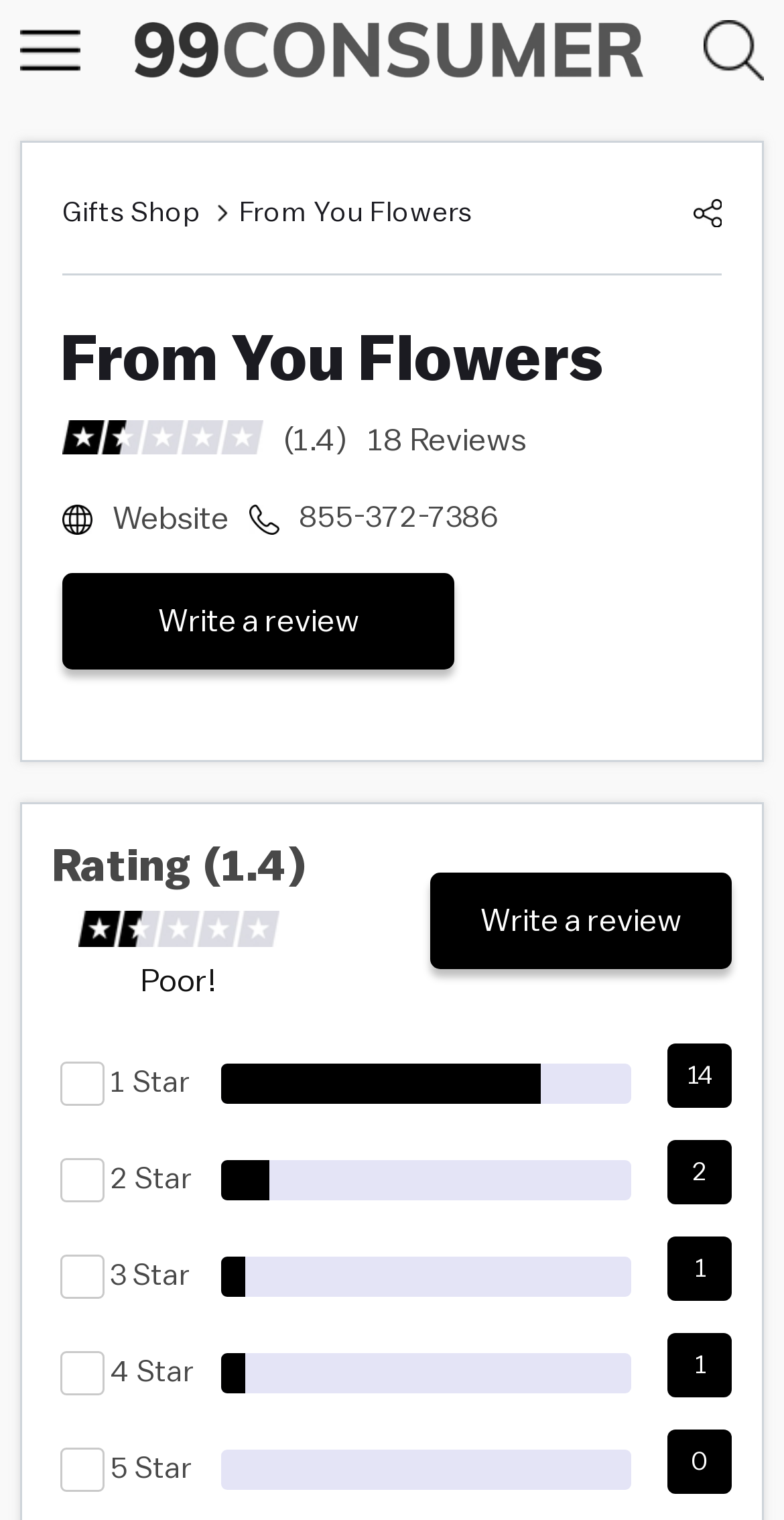Review the image closely and give a comprehensive answer to the question: What is the rating of From You Flowers?

The rating of From You Flowers can be found in the header section of the webpage, where it is displayed as 'Rating (1.4)' along with a star icon.